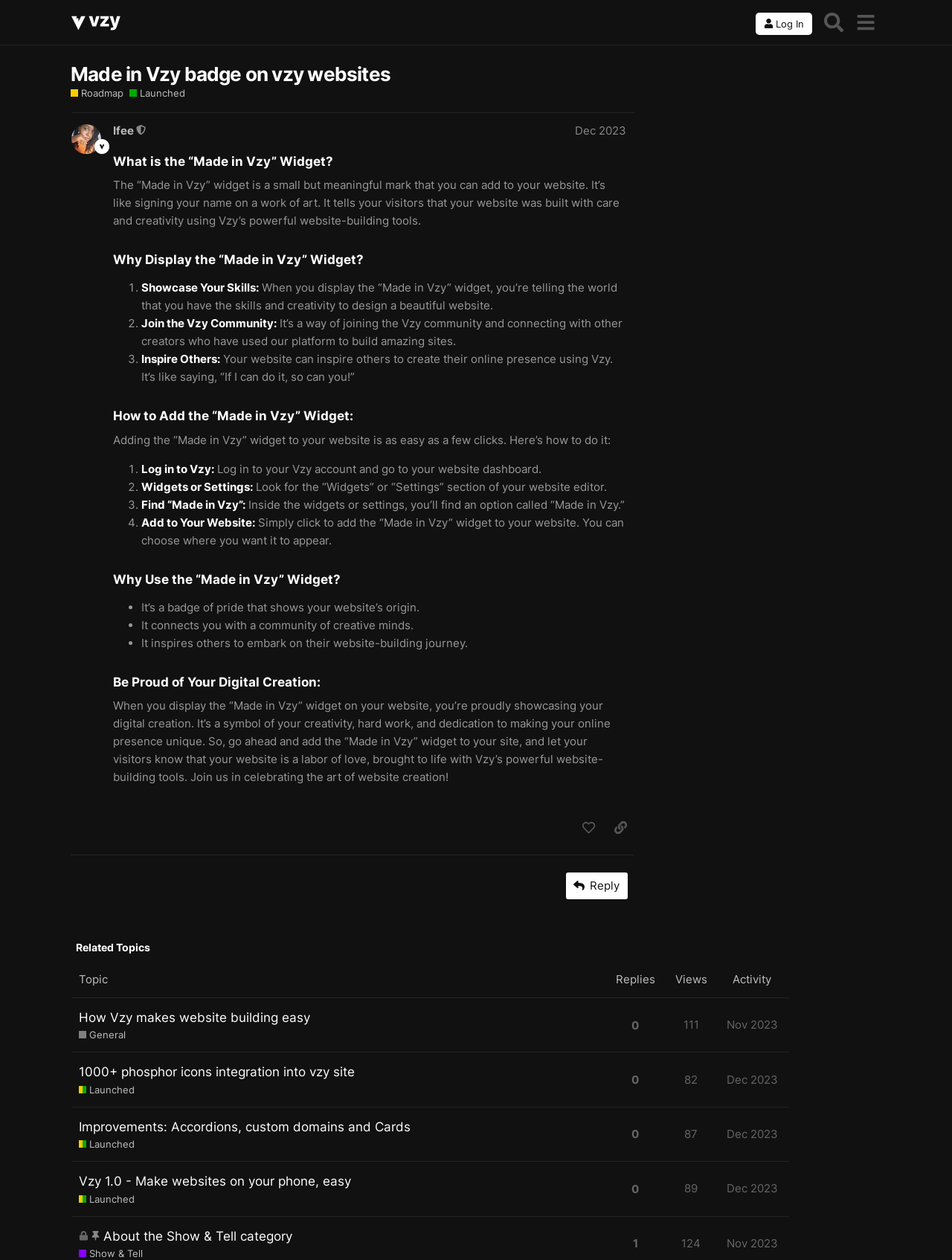Locate the bounding box coordinates of the clickable area to execute the instruction: "Copy a link to this post to clipboard". Provide the coordinates as four float numbers between 0 and 1, represented as [left, top, right, bottom].

[0.637, 0.647, 0.666, 0.667]